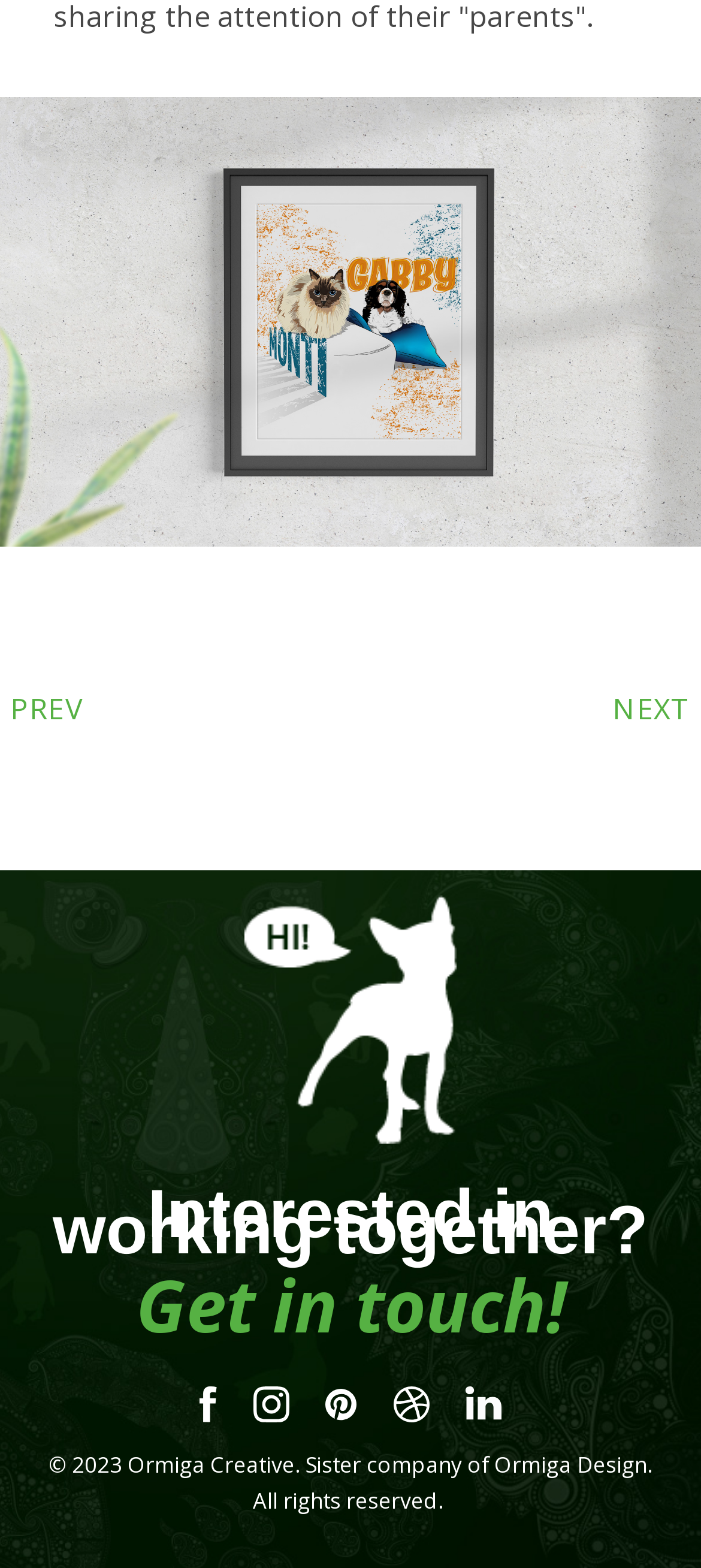Identify the bounding box of the UI element that matches this description: "Get in touch!".

[0.194, 0.801, 0.806, 0.864]